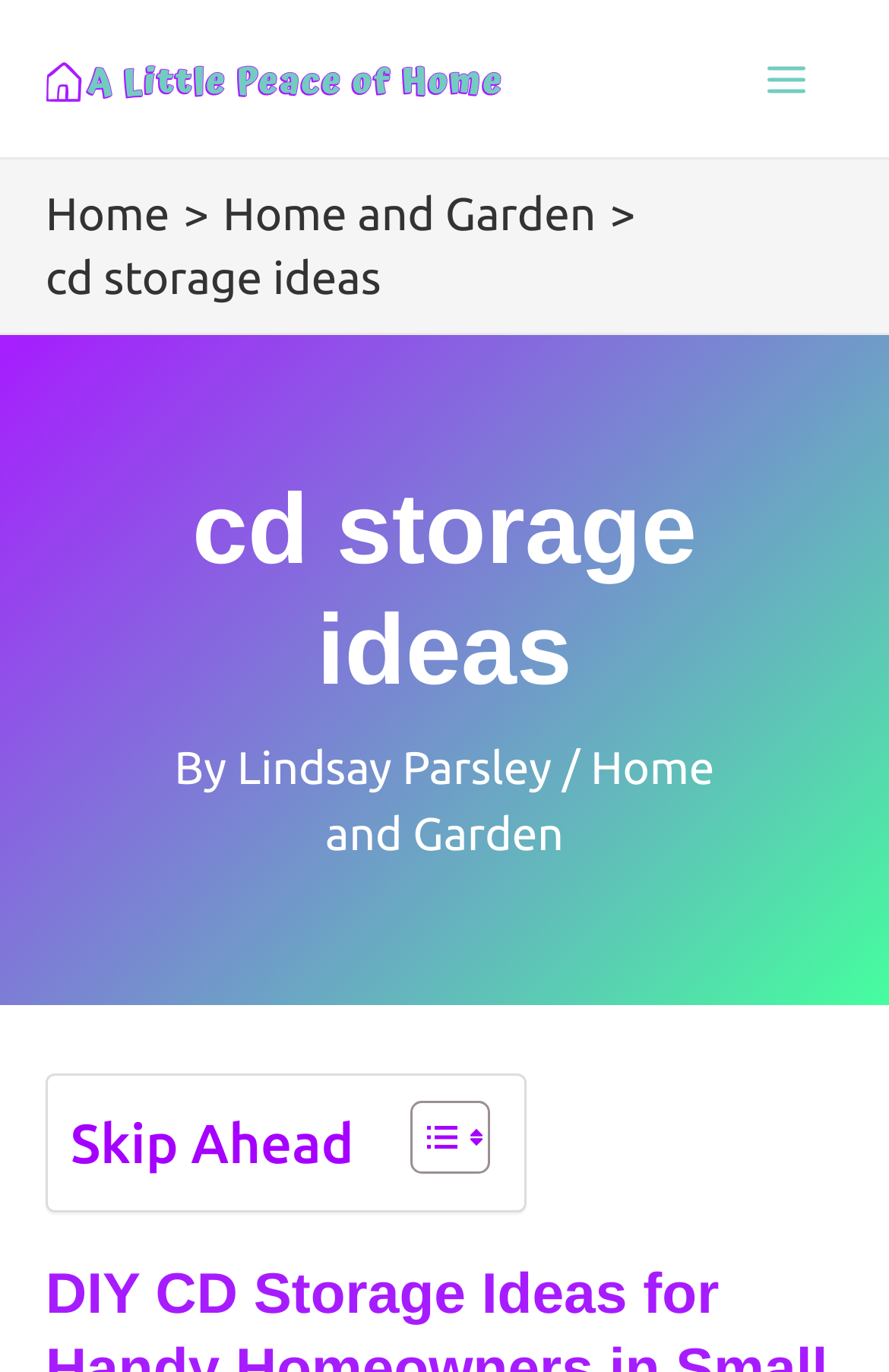Based on the description "Main Menu", find the bounding box of the specified UI element.

[0.82, 0.016, 0.949, 0.099]